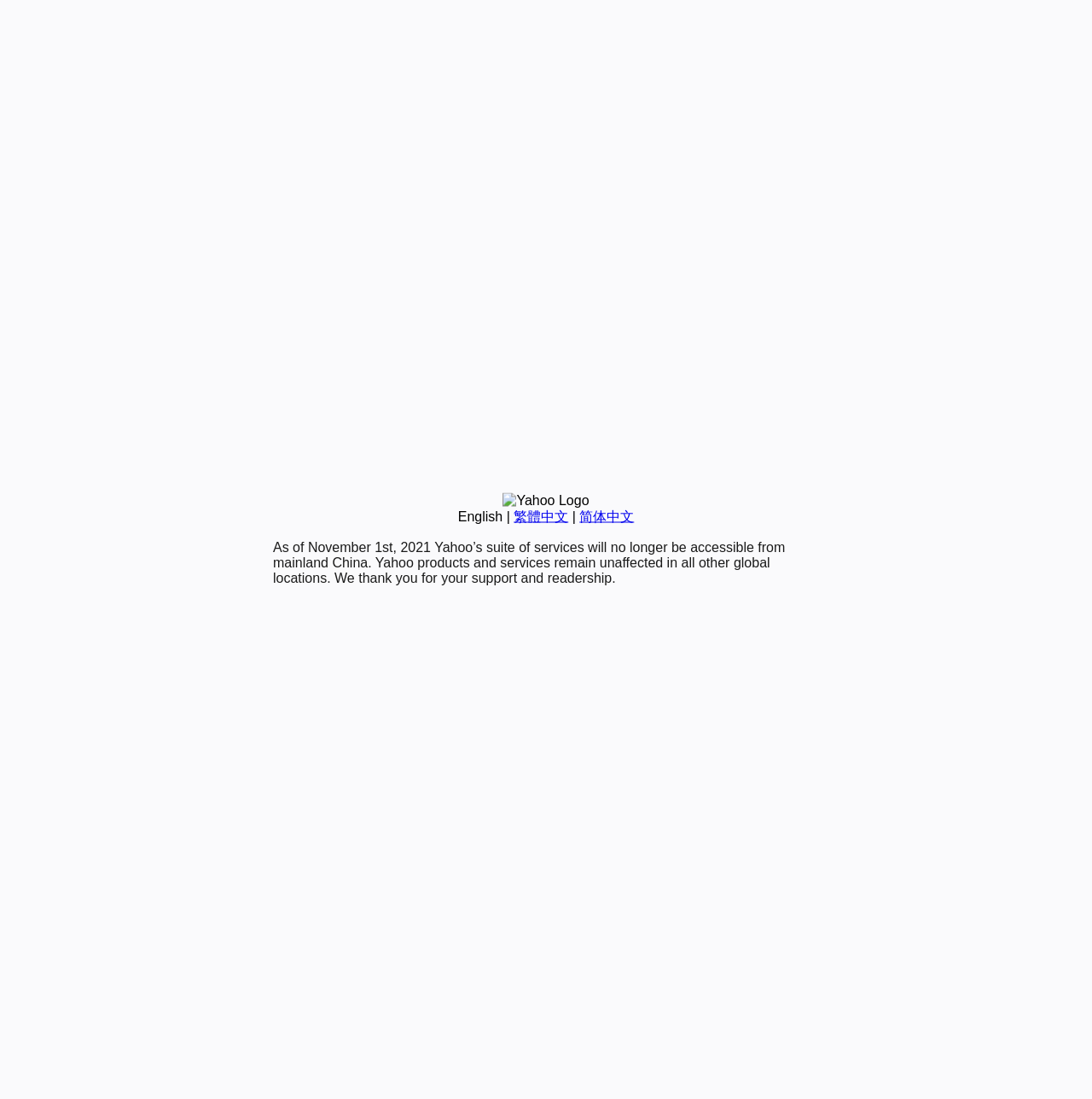Find the bounding box of the UI element described as: "简体中文". The bounding box coordinates should be given as four float values between 0 and 1, i.e., [left, top, right, bottom].

[0.531, 0.463, 0.581, 0.476]